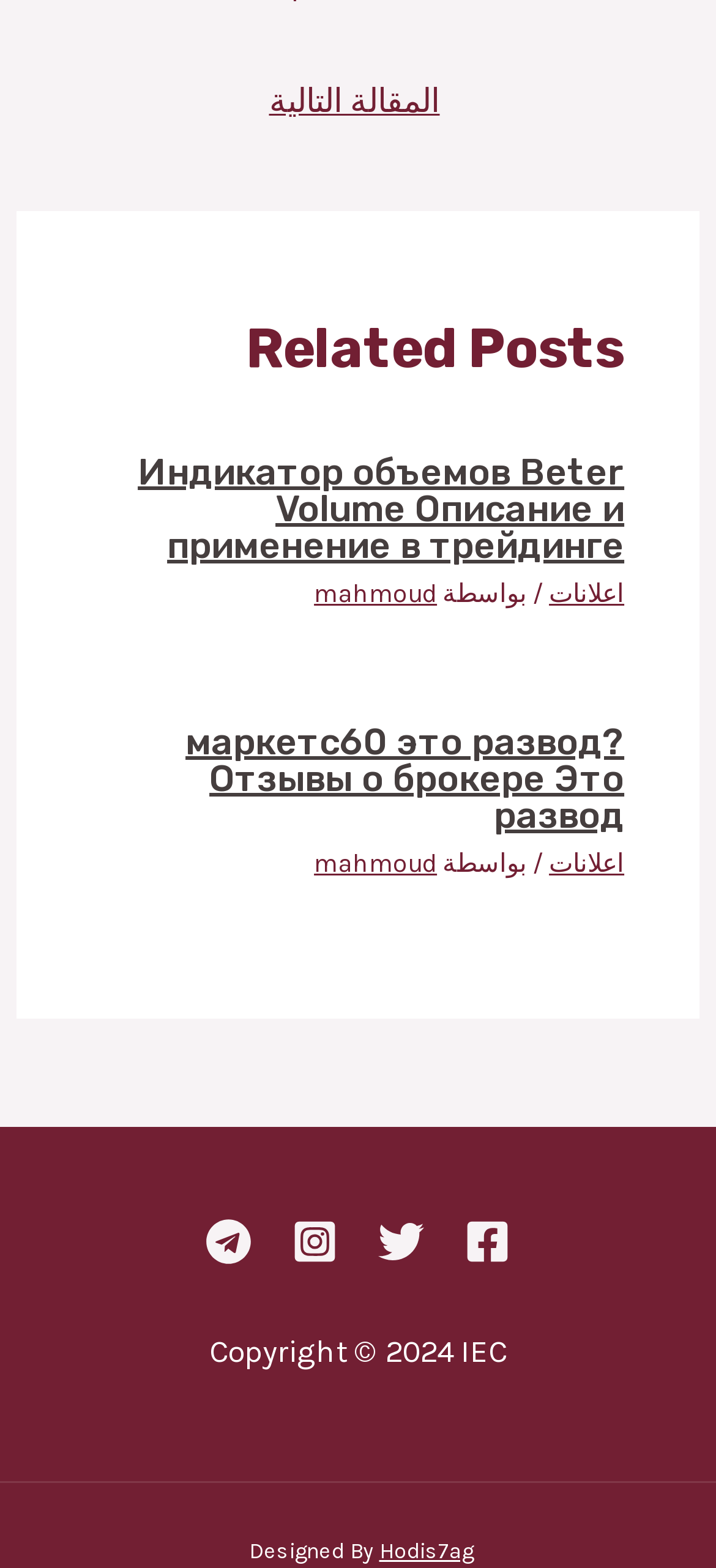Please identify the bounding box coordinates of the element on the webpage that should be clicked to follow this instruction: "Go to the Telegram channel". The bounding box coordinates should be given as four float numbers between 0 and 1, formatted as [left, top, right, bottom].

[0.287, 0.777, 0.351, 0.806]